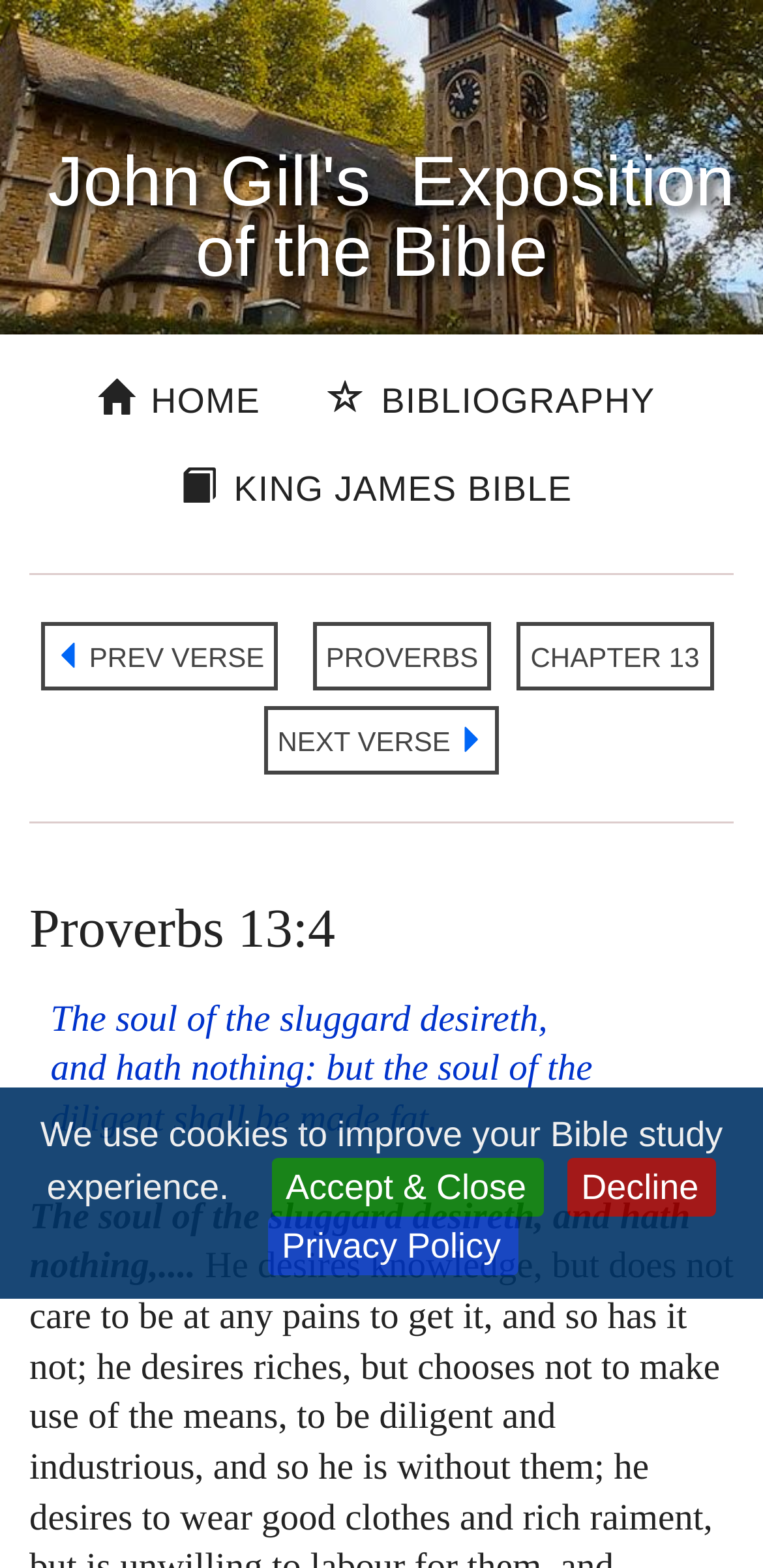Identify the webpage's primary heading and generate its text.

 John Gill's  Exposition of the Bible 